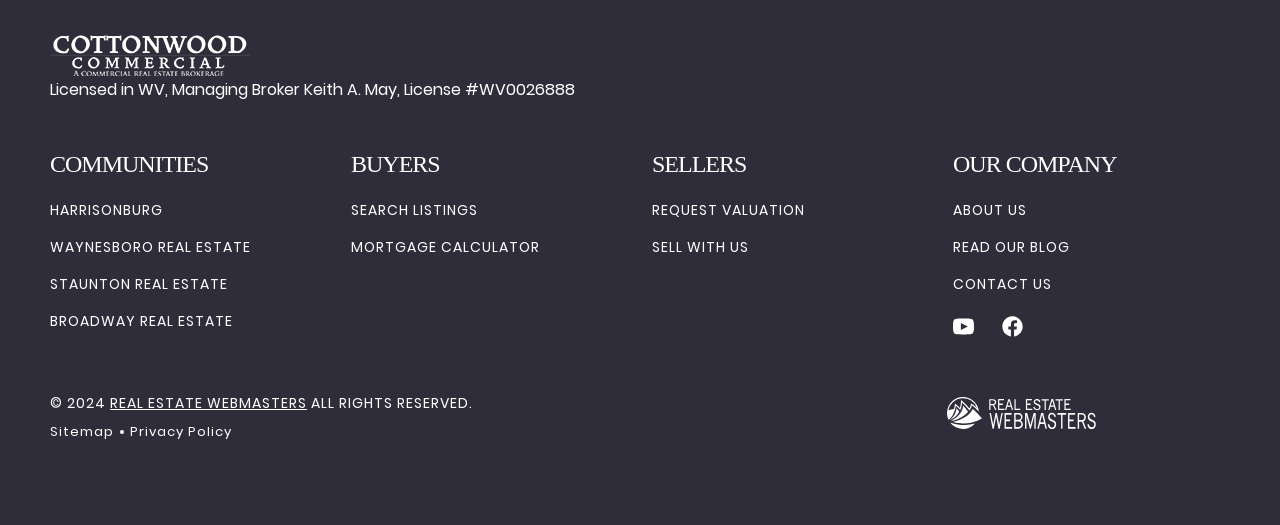Determine the bounding box for the UI element that matches this description: "Read our blog".

[0.745, 0.451, 0.836, 0.491]